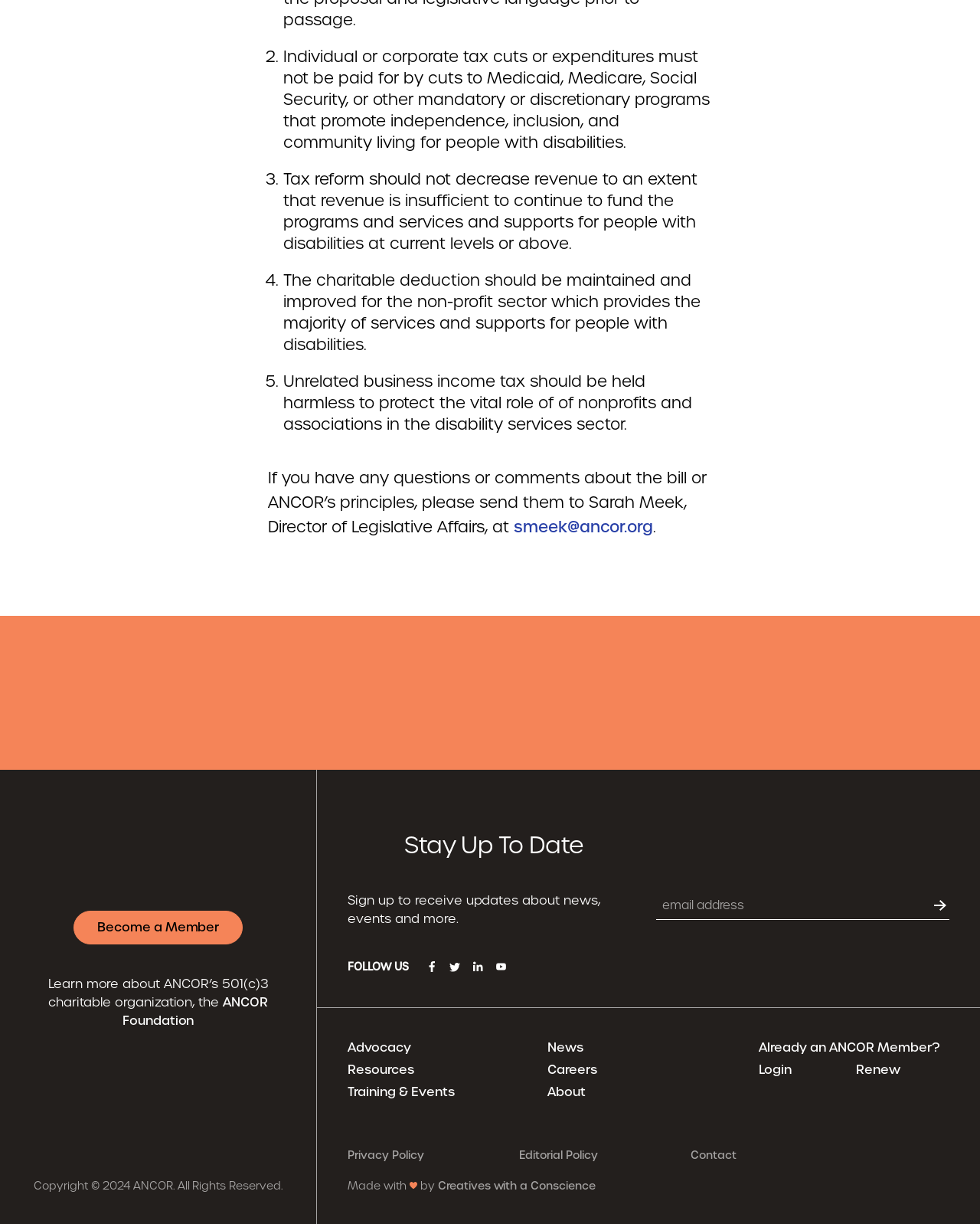Kindly determine the bounding box coordinates for the area that needs to be clicked to execute this instruction: "Click the 'ANCOR Foundation' link".

[0.125, 0.812, 0.273, 0.841]